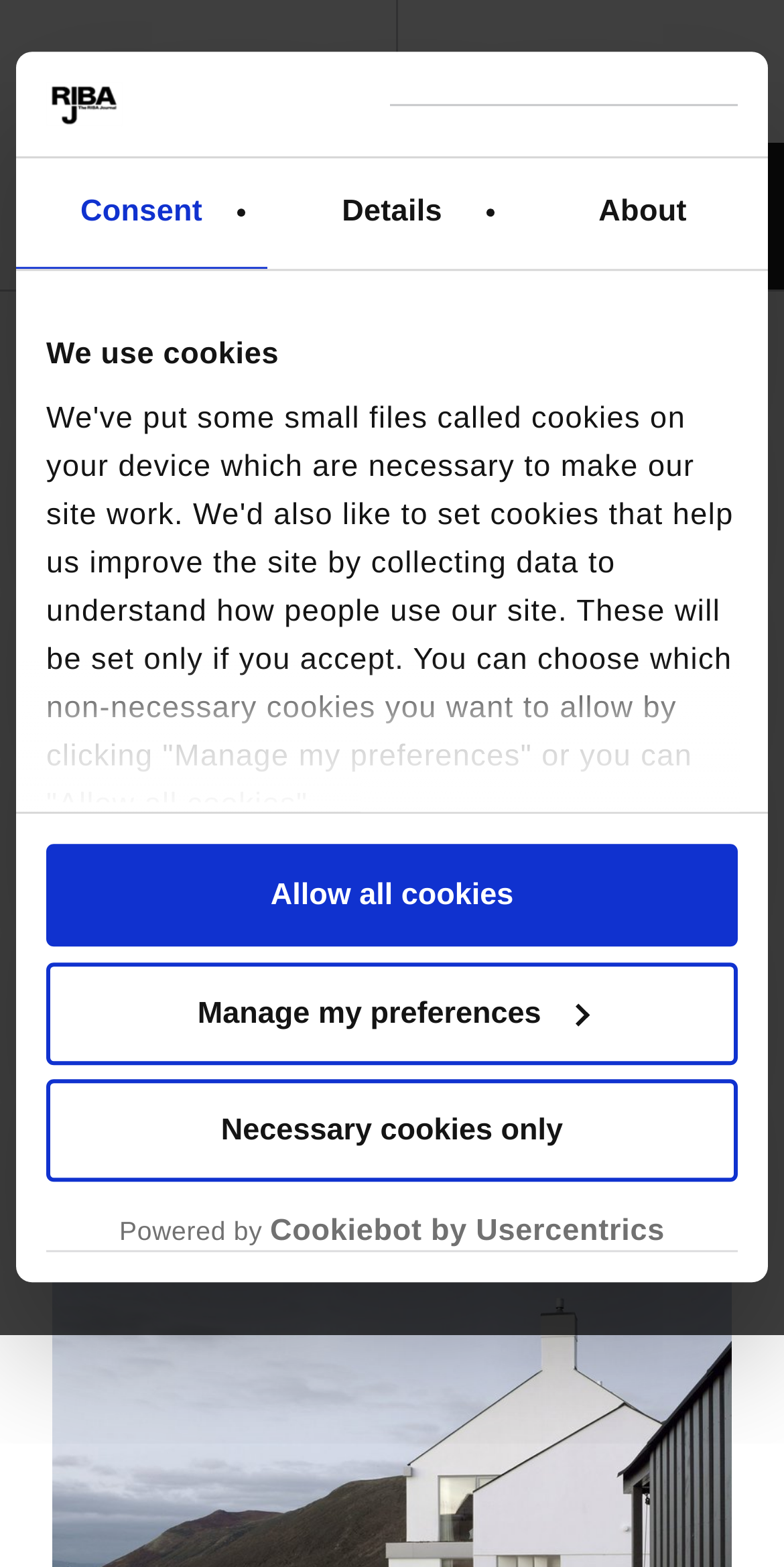Please identify the bounding box coordinates of the clickable element to fulfill the following instruction: "Go to the RIBAJ page". The coordinates should be four float numbers between 0 and 1, i.e., [left, top, right, bottom].

[0.069, 0.038, 0.428, 0.146]